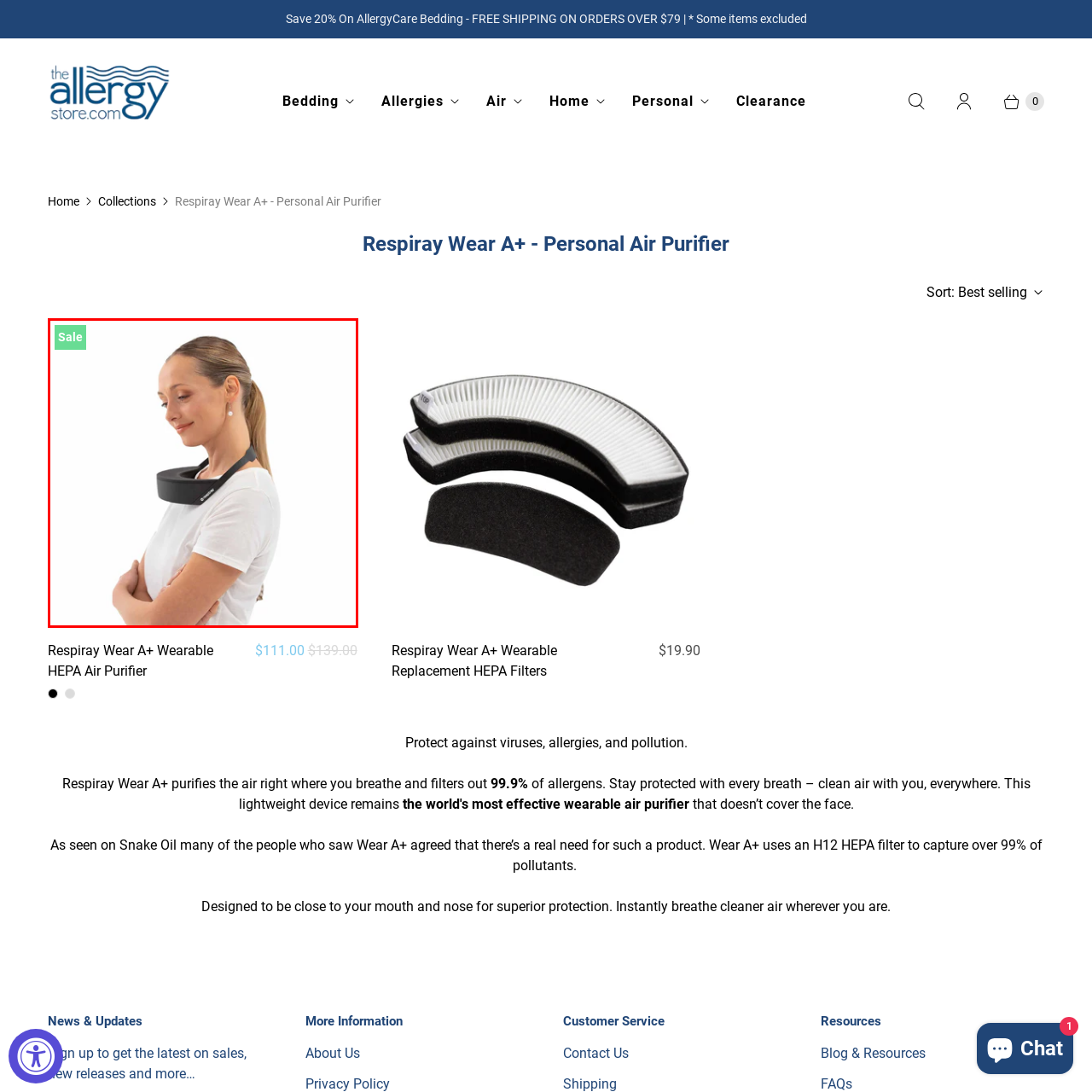Write a comprehensive caption detailing the image within the red boundary.

The image features a woman wearing the Respiray Wear A+ Personal Air Purifier, a sleek and innovative device designed to provide cleaner air right where it is needed. Displayed in a modern design, the air purifier sits comfortably around her neck, exemplifying its lightweight and unobtrusive nature. The backdrop is minimal, enhancing the focus on the product, which is an essential accessory for those who want to protect themselves from allergens and pollutants. A vibrant tag reading "Sale" is visible in the corner, highlighting a potential discount and inviting customers to explore the benefits of this health-focused wearable device. The overall aesthetic blends functionality with style, perfect for everyday use.